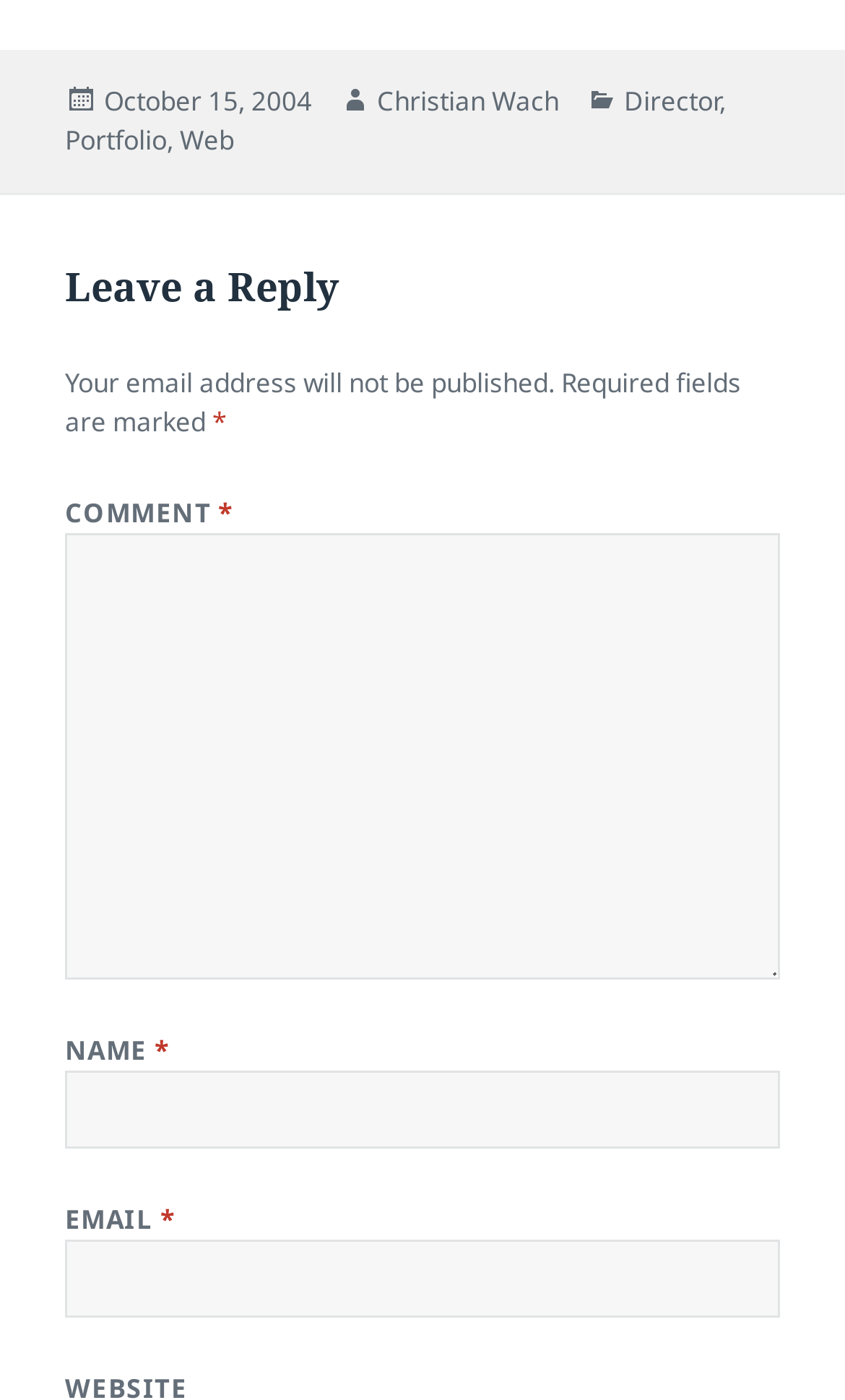Determine the bounding box coordinates of the UI element that matches the following description: "Christian Wach". The coordinates should be four float numbers between 0 and 1 in the format [left, top, right, bottom].

[0.446, 0.059, 0.661, 0.087]